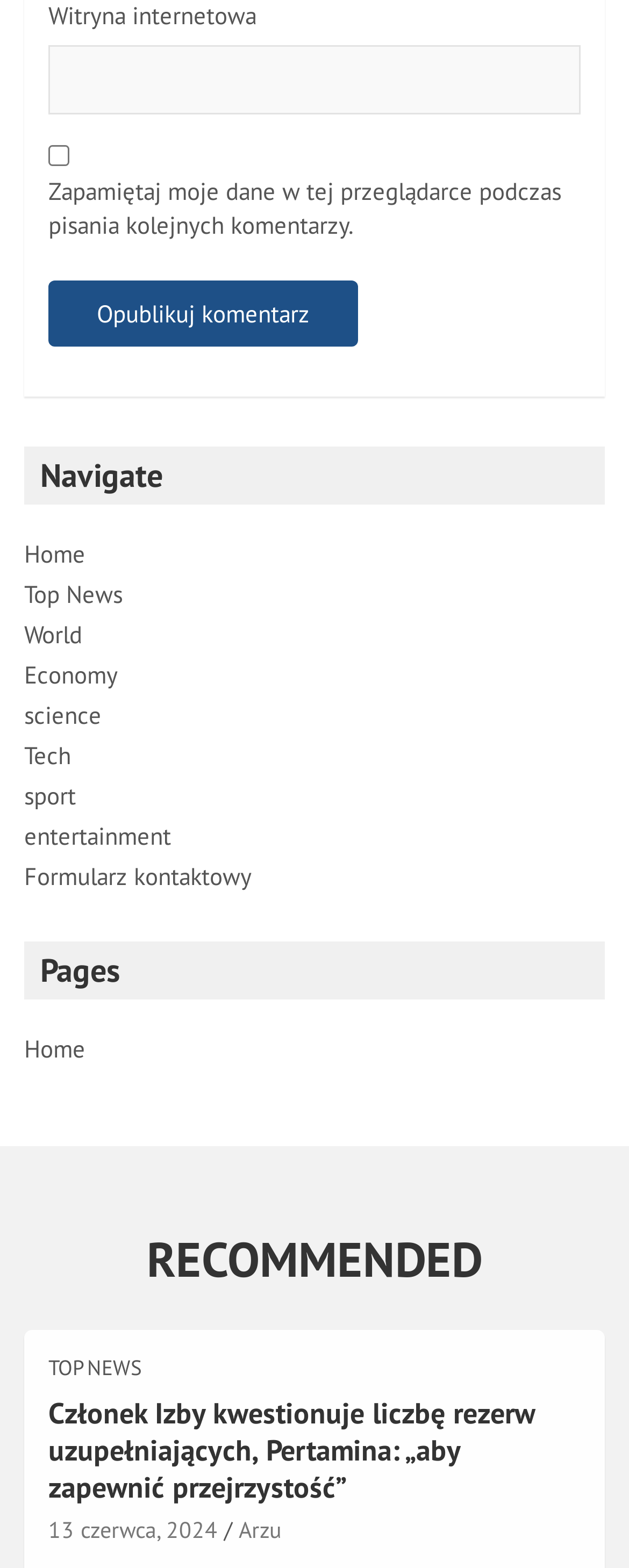Please provide a comprehensive response to the question based on the details in the image: What is the purpose of the checkbox?

The checkbox is labeled 'Zapamiętaj moje dane w tej przeglądarce podczas pisania kolejnych komentarzy.' which translates to 'Remember my data in this browser when writing subsequent comments.' This suggests that the checkbox is used to save login information for future comments.